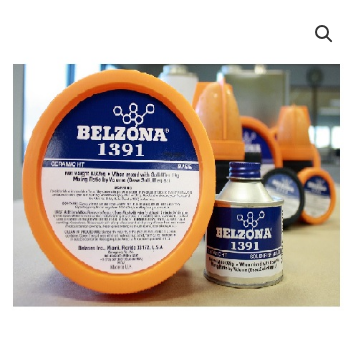Respond with a single word or phrase to the following question:
What is the purpose of Belzona 1391?

Repair and maintenance